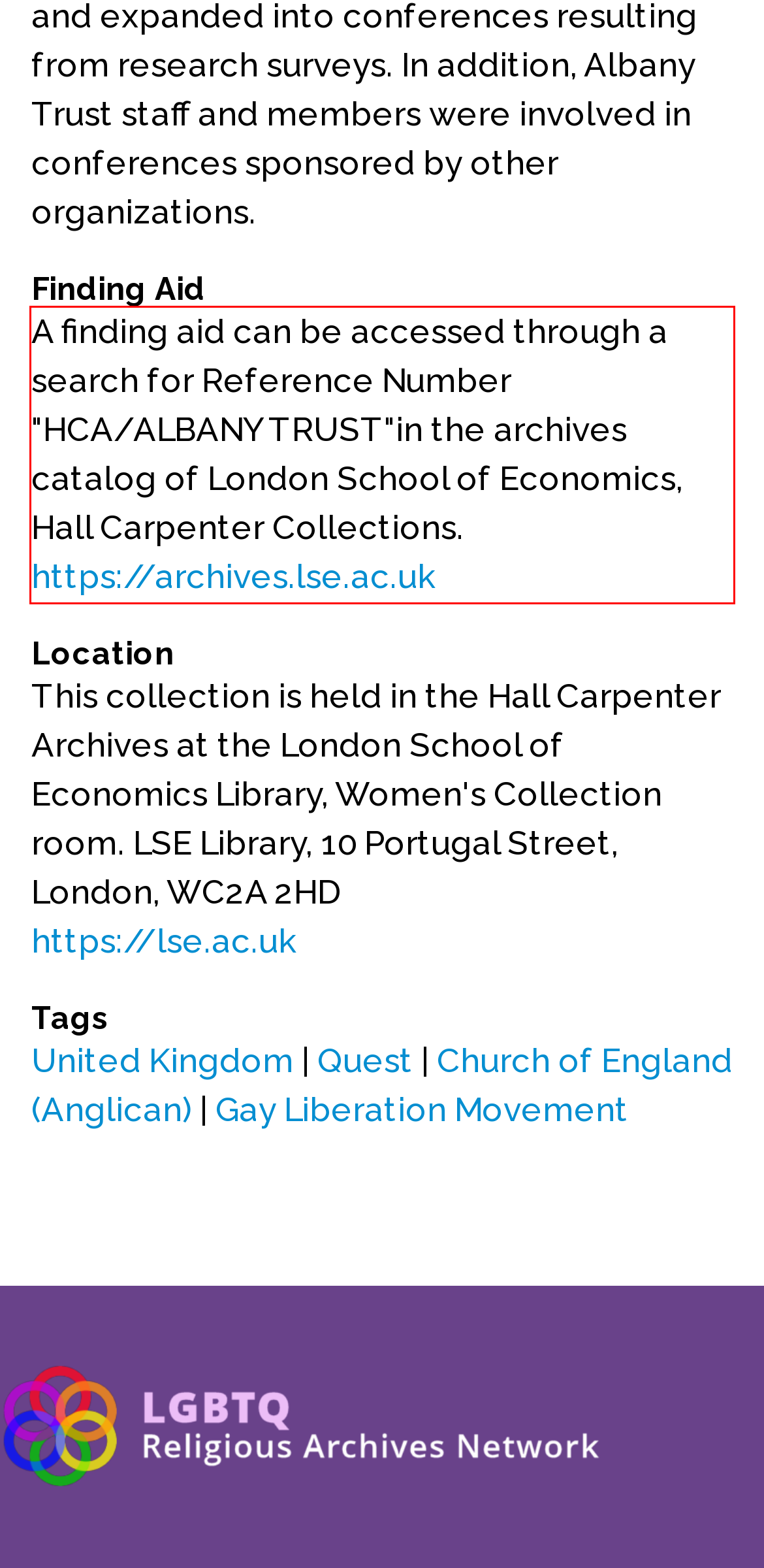Please use OCR to extract the text content from the red bounding box in the provided webpage screenshot.

A finding aid can be accessed through a search for Reference Number "HCA/ALBANY TRUST"in the archives catalog of London School of Economics, Hall Carpenter Collections. https://archives.lse.ac.uk